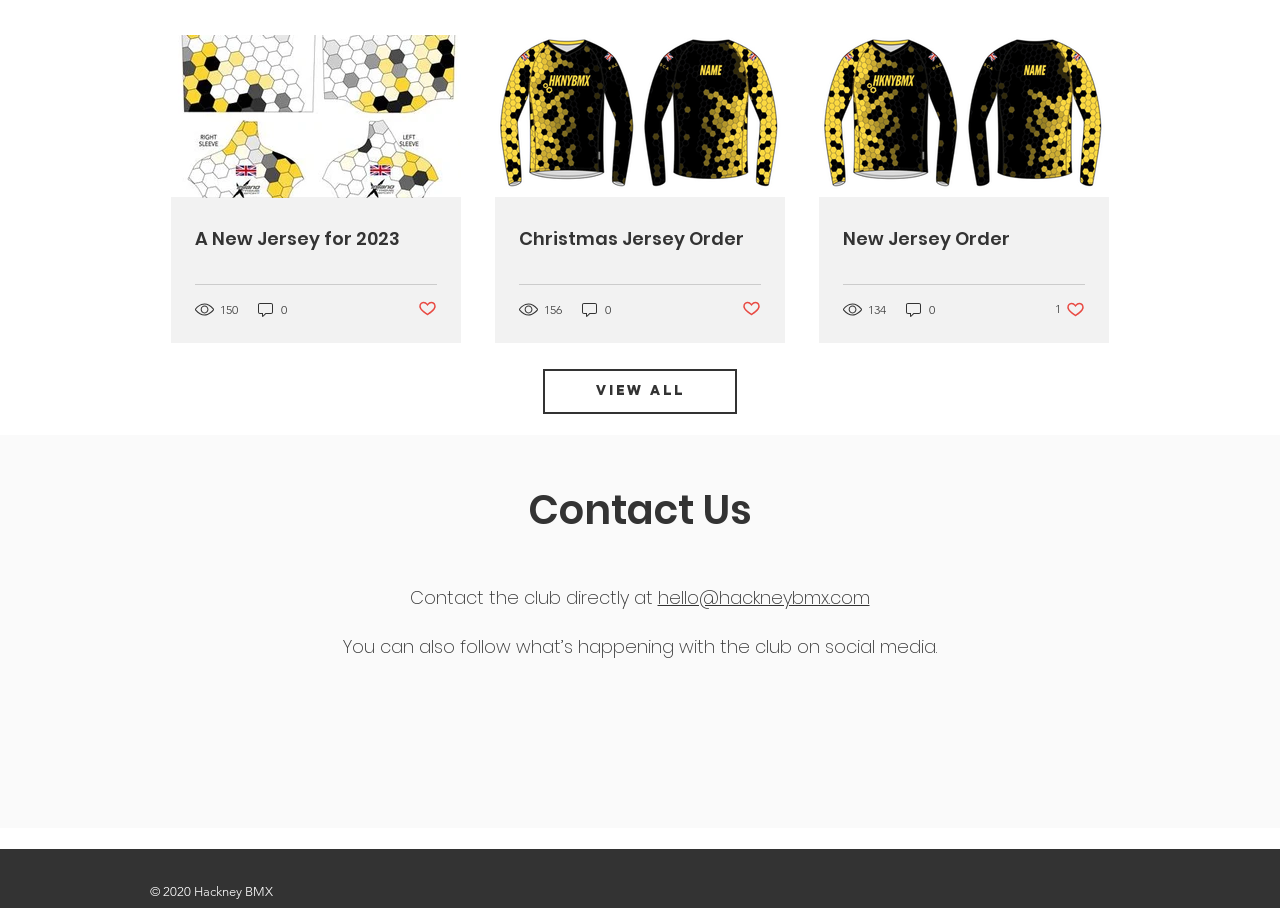Can you identify the bounding box coordinates of the clickable region needed to carry out this instruction: 'View all posts'? The coordinates should be four float numbers within the range of 0 to 1, stated as [left, top, right, bottom].

[0.424, 0.407, 0.576, 0.456]